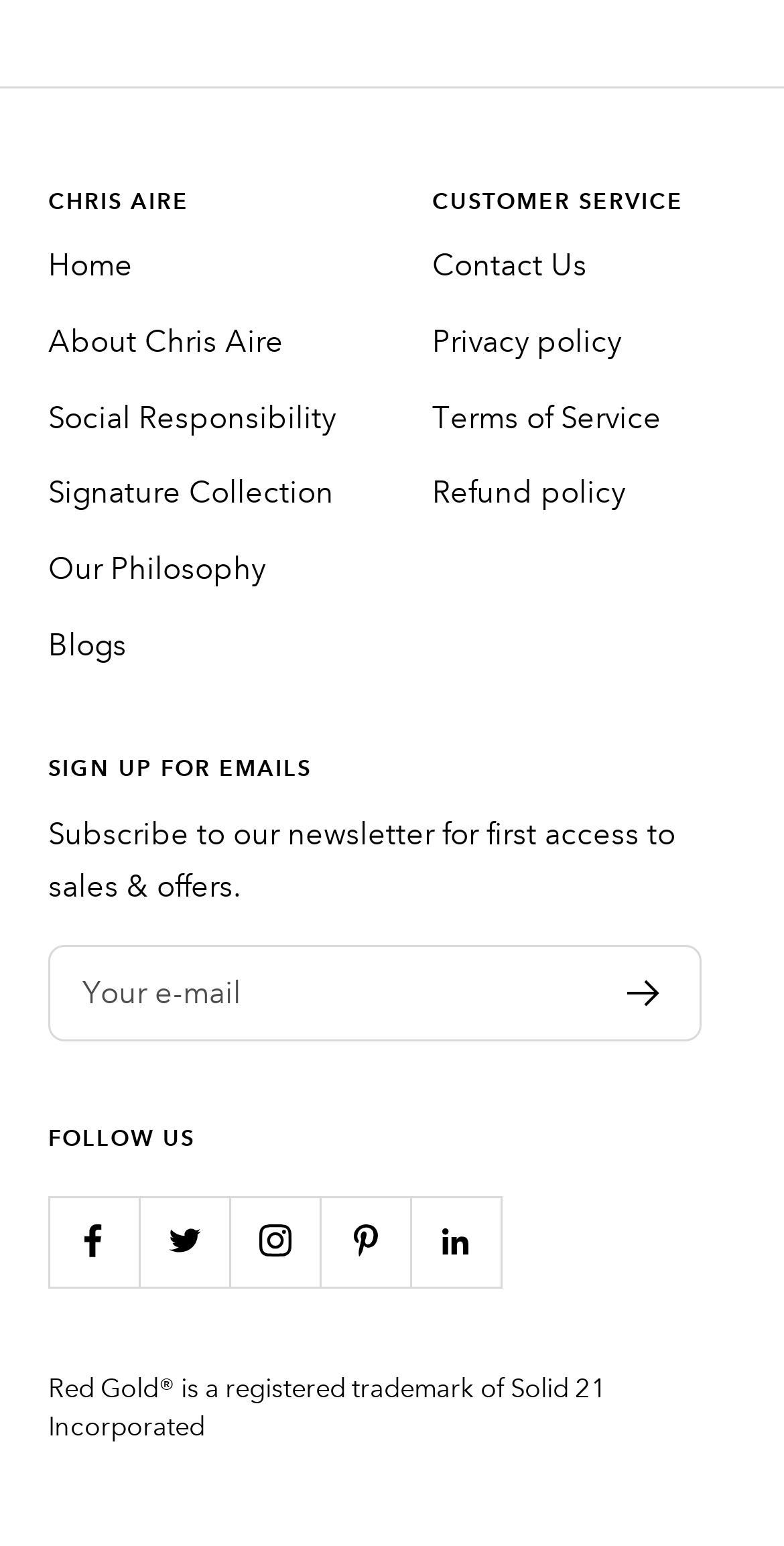How many links are there in the 'CUSTOMER SERVICE' section?
Please provide a detailed and thorough answer to the question.

The 'CUSTOMER SERVICE' section has four links: 'Contact Us', 'Privacy policy', 'Terms of Service', and 'Refund policy', which are all related to customer service and support.